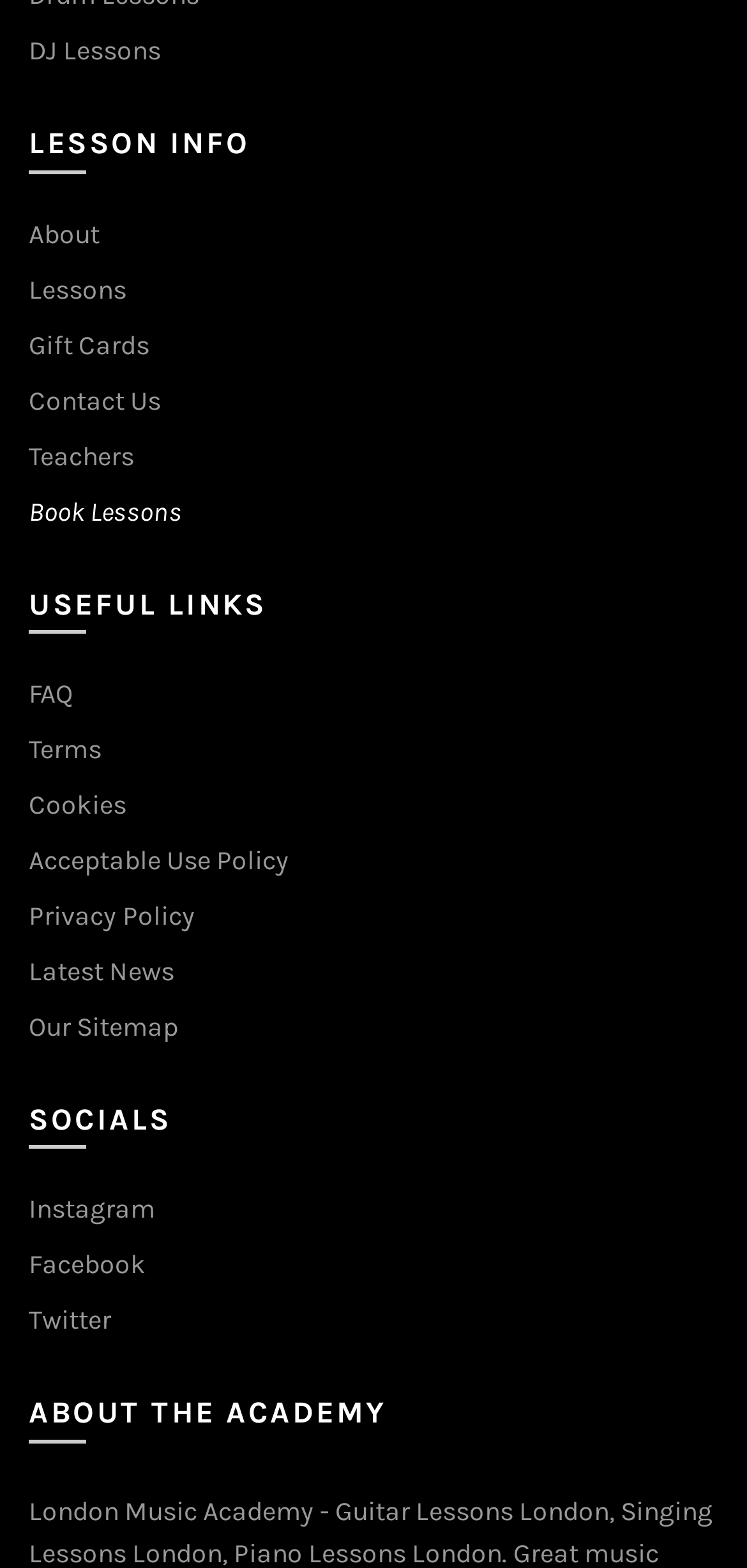Find the bounding box of the UI element described as: "Gift Cards". The bounding box coordinates should be given as four float values between 0 and 1, i.e., [left, top, right, bottom].

[0.038, 0.21, 0.2, 0.23]